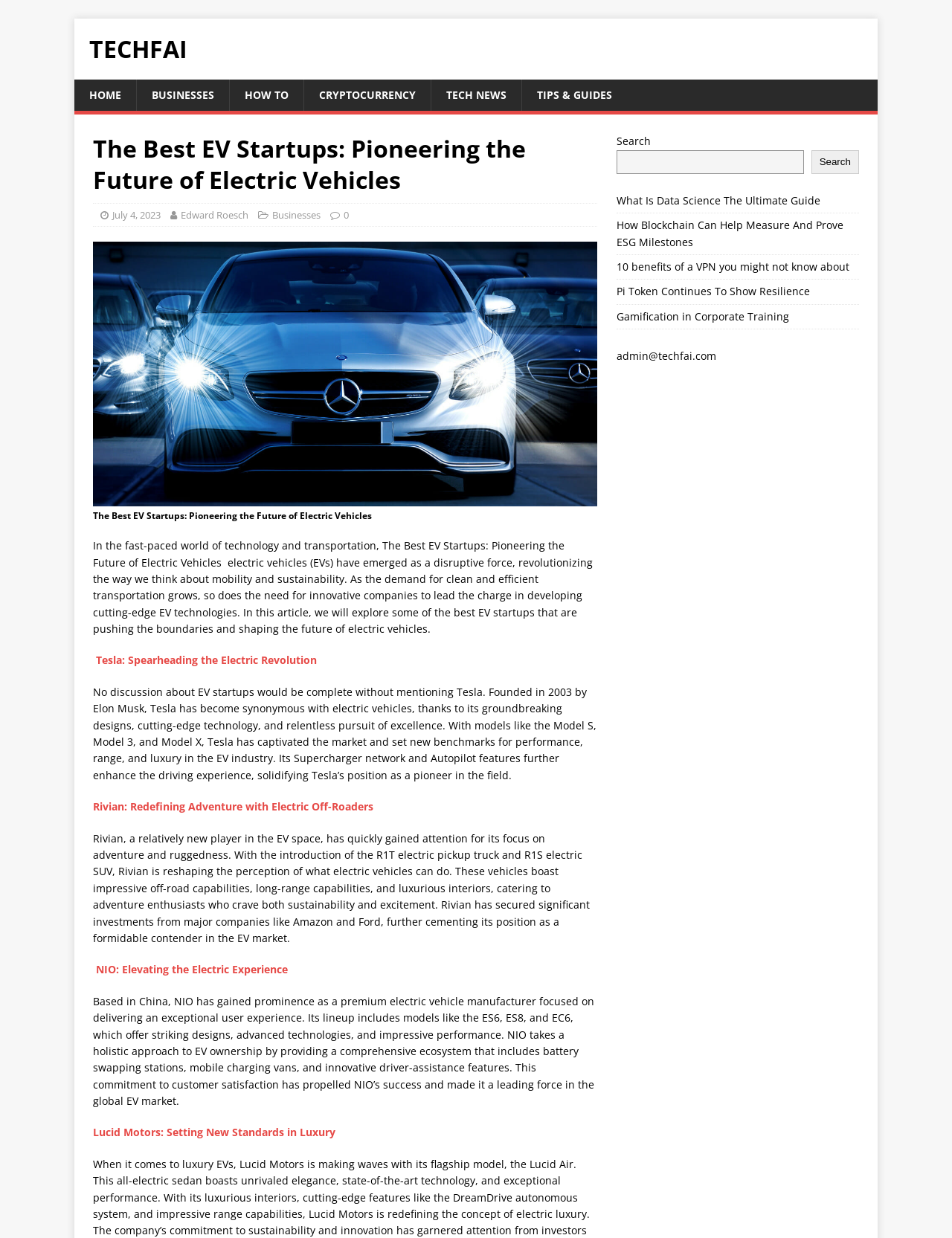Show the bounding box coordinates of the region that should be clicked to follow the instruction: "Click on the HOME link."

[0.078, 0.064, 0.143, 0.09]